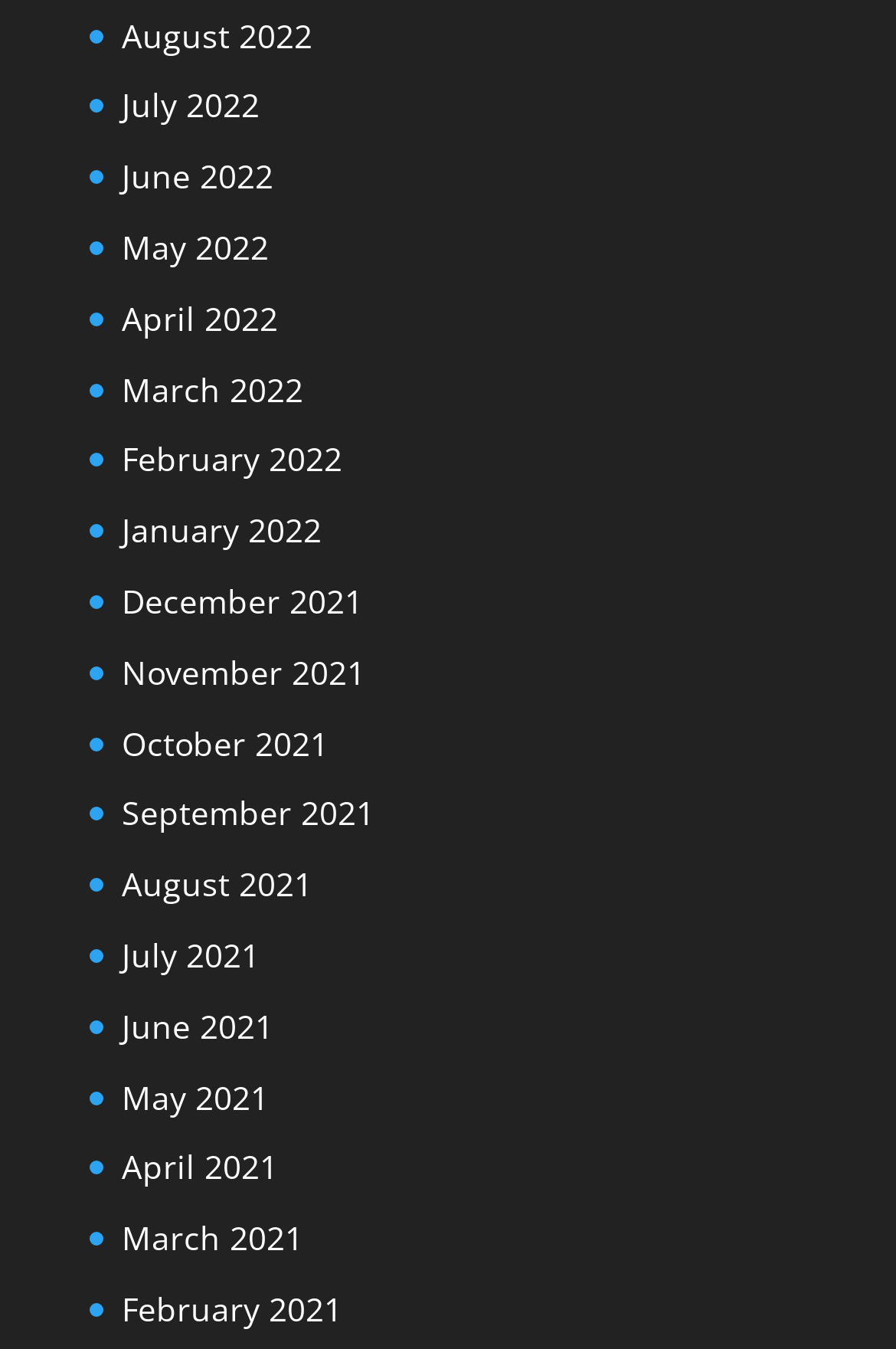Determine the bounding box coordinates of the clickable element to achieve the following action: 'Click on the 'Which is the best SEO agency in India?' button'. Provide the coordinates as four float values between 0 and 1, formatted as [left, top, right, bottom].

None